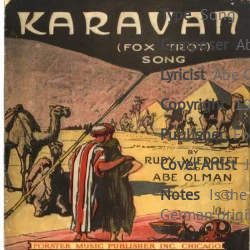Please examine the image and provide a detailed answer to the question: Where is Forster Music Publishing Co., Inc. located?

The copyright information on the song cover notes that the publishing company, Forster Music Publishing Co., Inc., is located in Chicago, providing the location of the publisher.